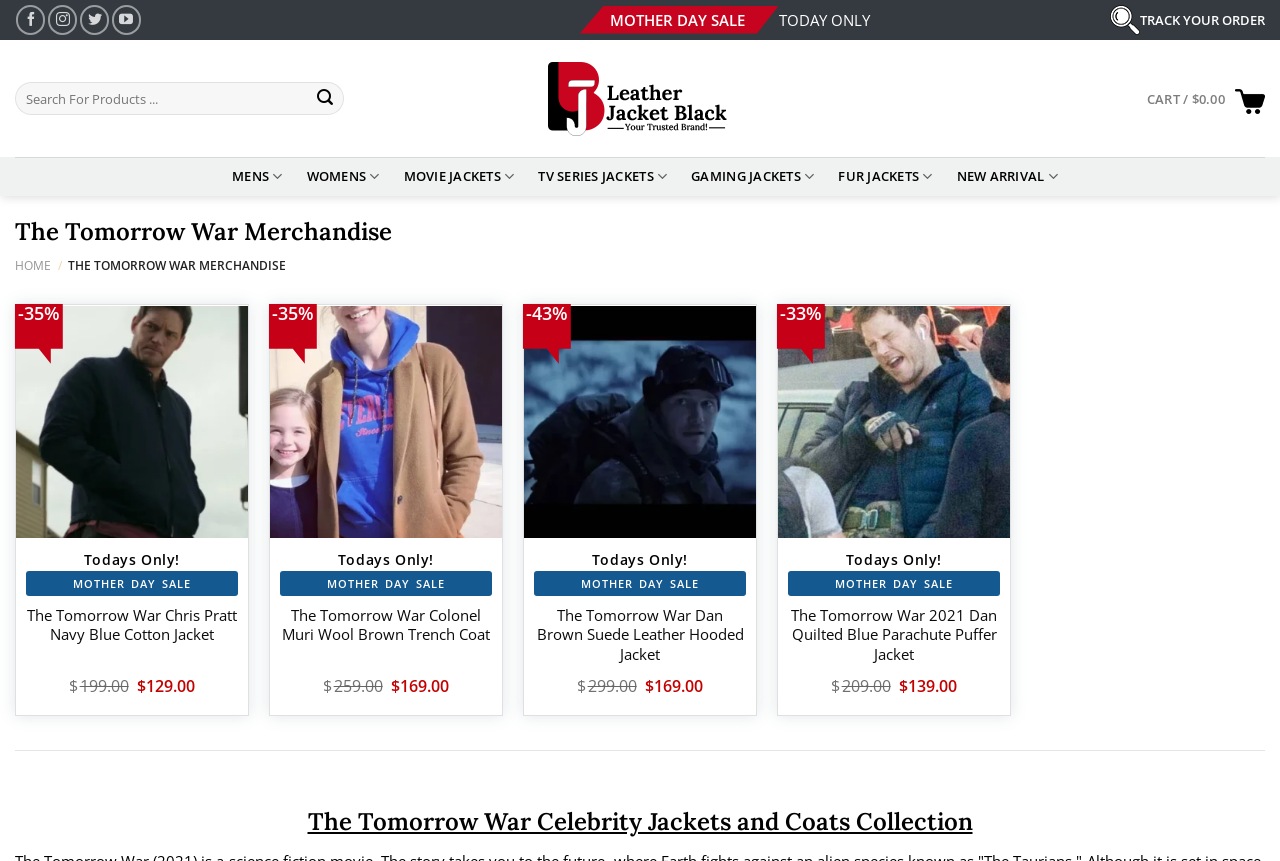What is the website about?
Please provide a comprehensive answer based on the contents of the image.

Based on the webpage content, I can see that the website is about selling merchandise related to the movie 'The Tomorrow War', specifically jackets and coats worn by celebrities in the movie.